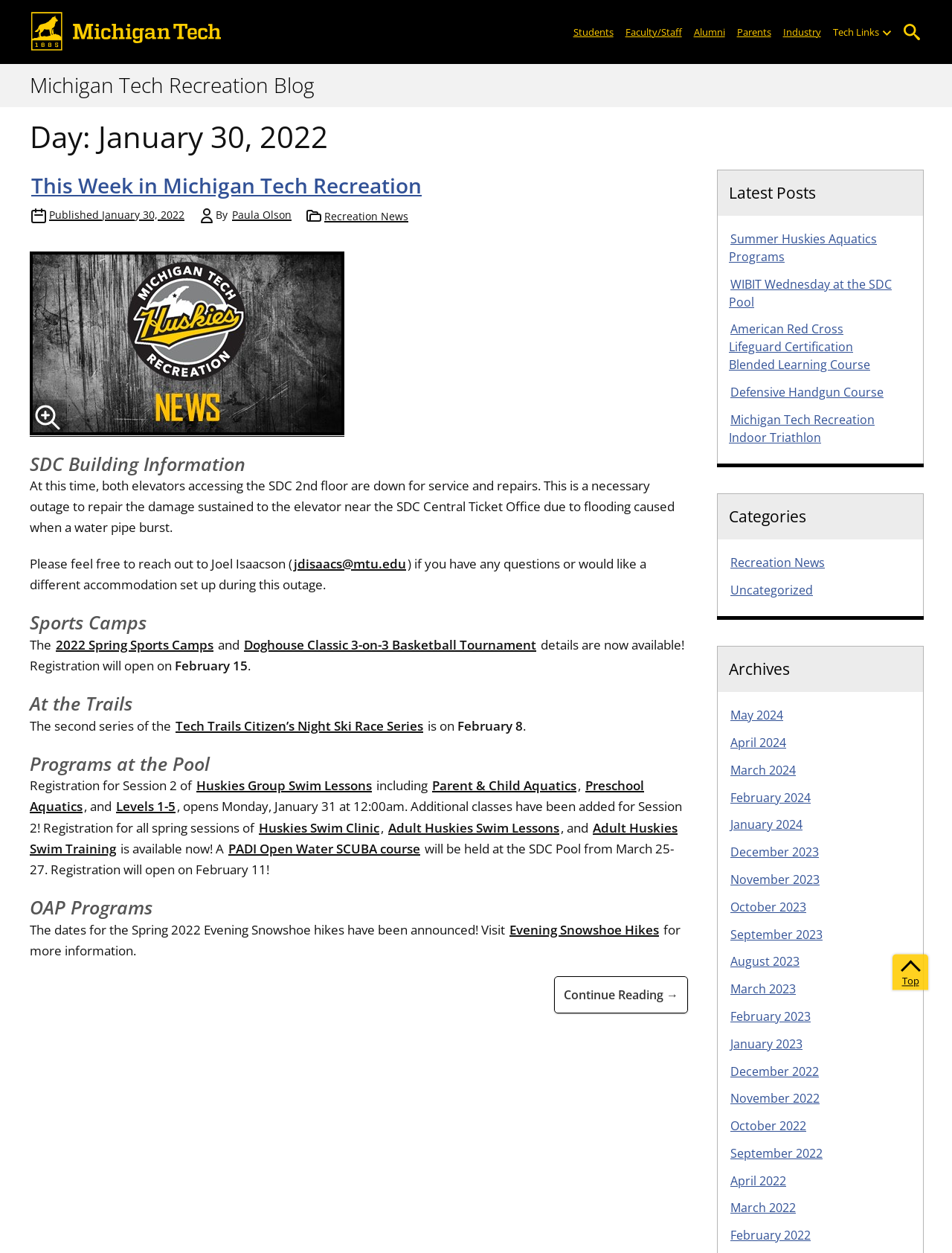Examine the screenshot and answer the question in as much detail as possible: How many links are listed under 'OAP Programs'?

I counted the number of links under the 'OAP Programs' heading, which is only 'Evening Snowshoe Hikes'. There is 1 link in total.